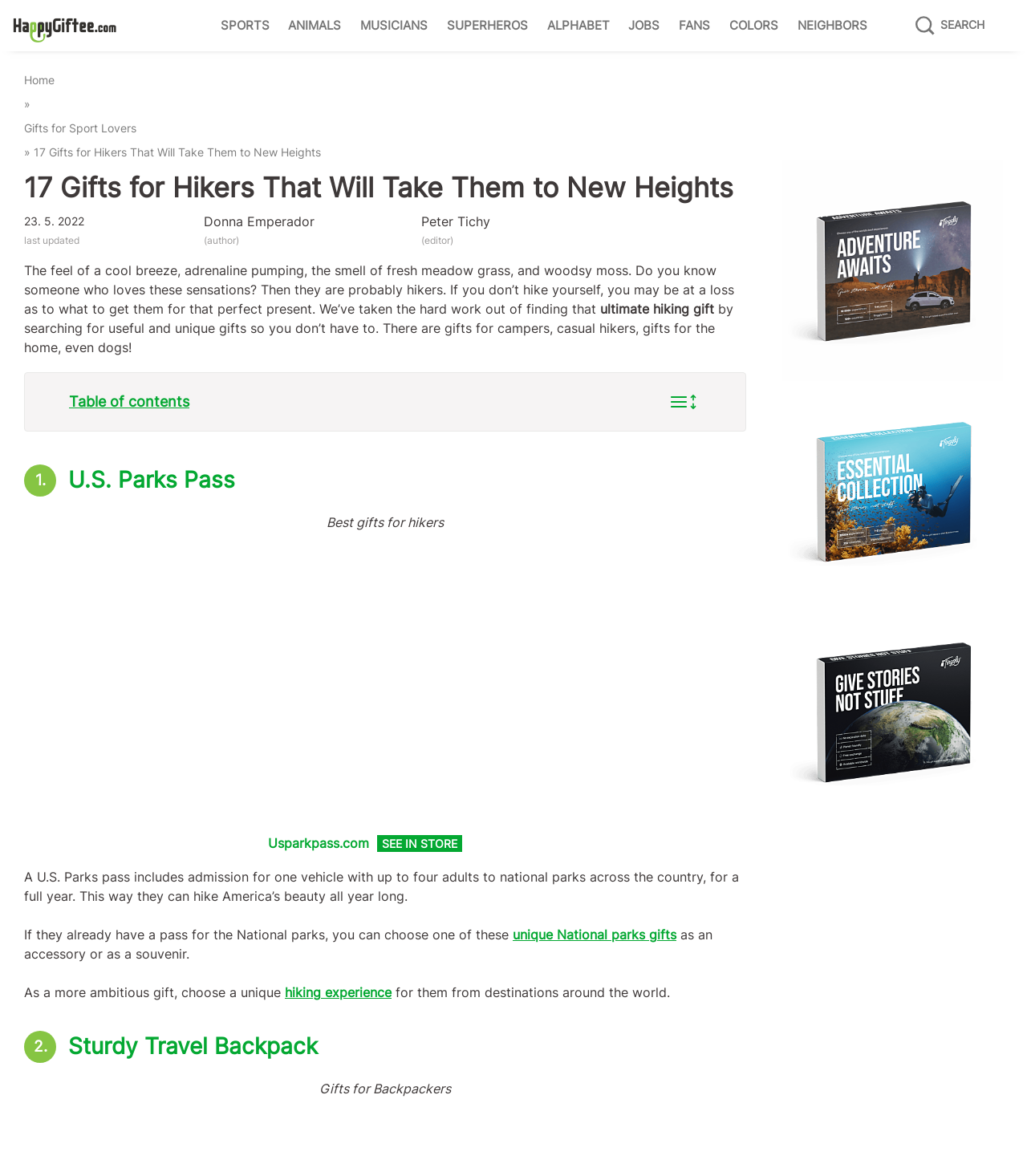Locate the bounding box coordinates of the clickable part needed for the task: "Call the phone number".

None